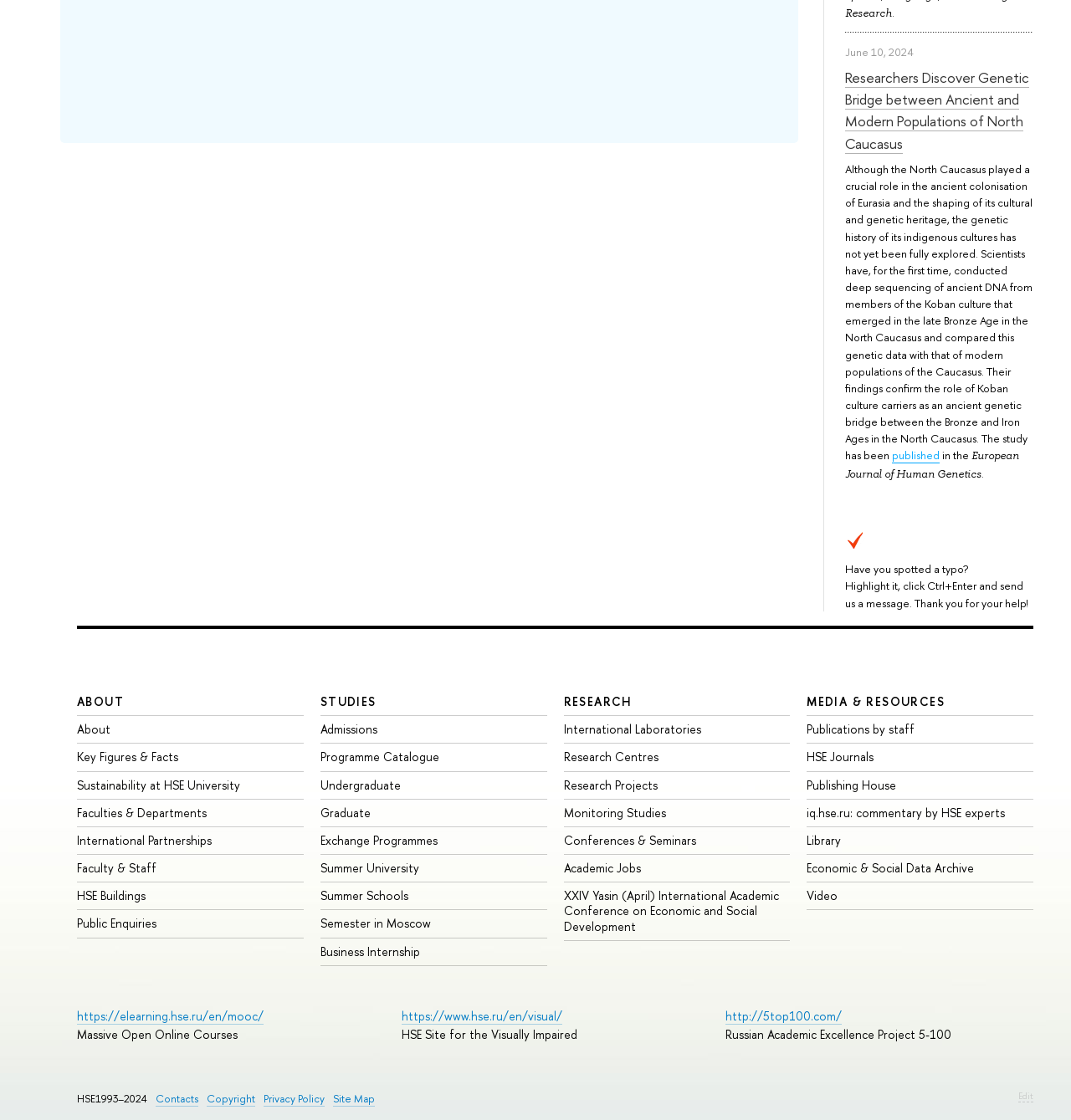Could you provide the bounding box coordinates for the portion of the screen to click to complete this instruction: "Explore the STUDIES section"?

[0.299, 0.619, 0.351, 0.633]